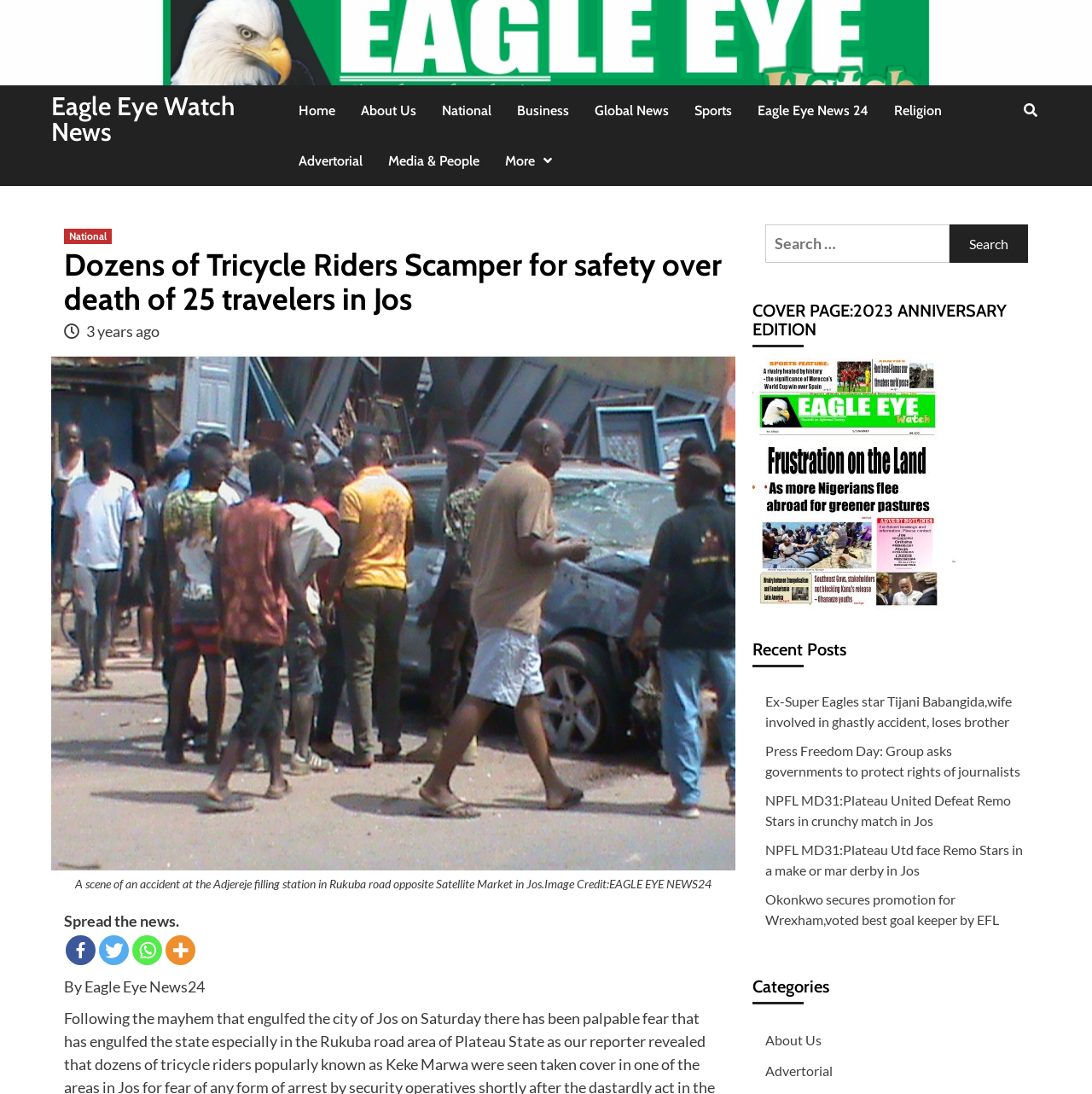What is the purpose of the search box? Refer to the image and provide a one-word or short phrase answer.

To search for news articles